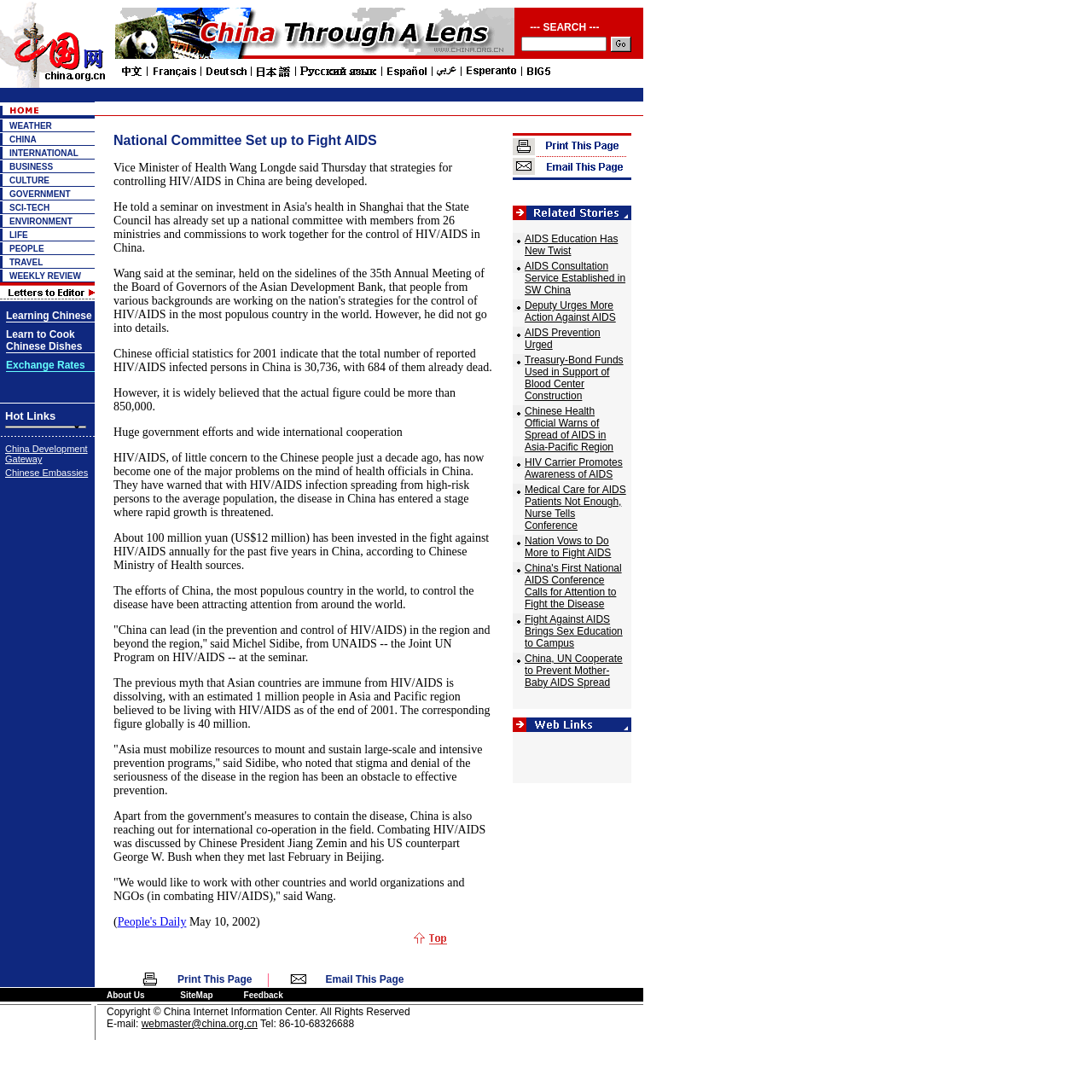Locate the bounding box coordinates of the element's region that should be clicked to carry out the following instruction: "Click on the China link". The coordinates need to be four float numbers between 0 and 1, i.e., [left, top, right, bottom].

[0.009, 0.123, 0.033, 0.132]